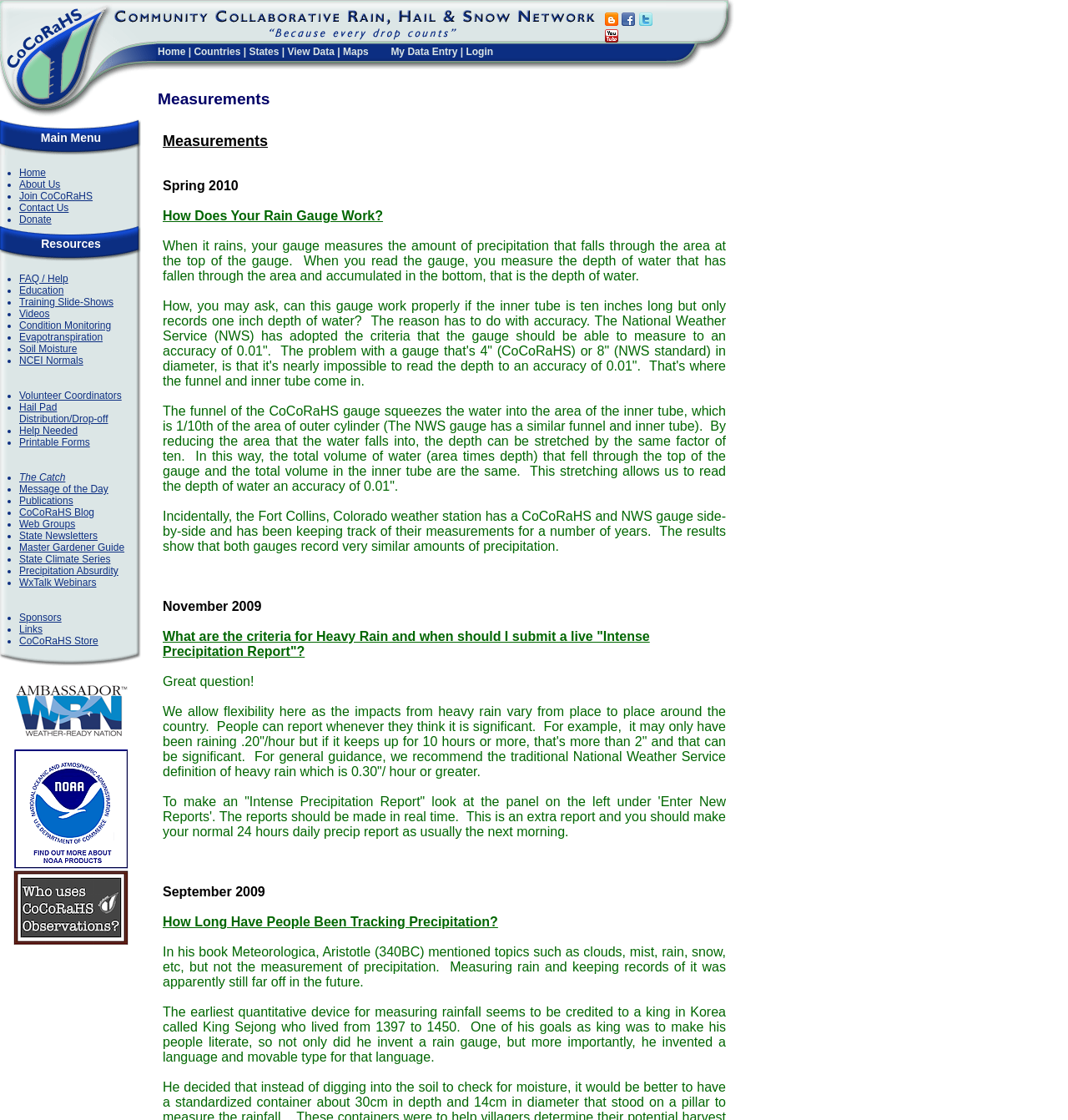Respond to the following question with a brief word or phrase:
What are the social media platforms linked on the webpage?

Facebook, Twitter, YouTube